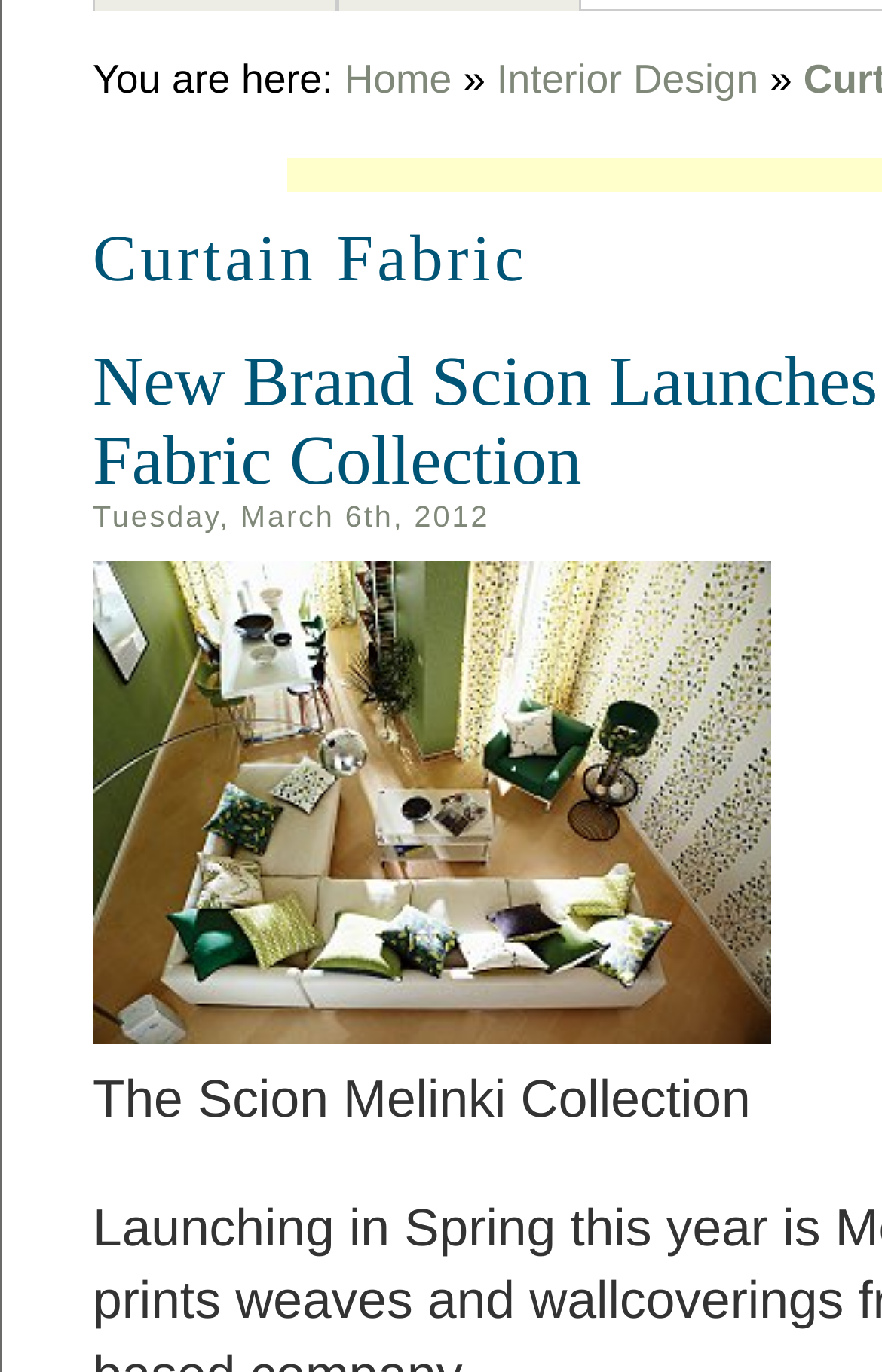Identify the bounding box coordinates for the UI element described as follows: Home Finance. Use the format (top-left x, top-left y, bottom-right x, bottom-right y) and ensure all values are floating point numbers between 0 and 1.

[0.753, 0.007, 0.992, 0.107]